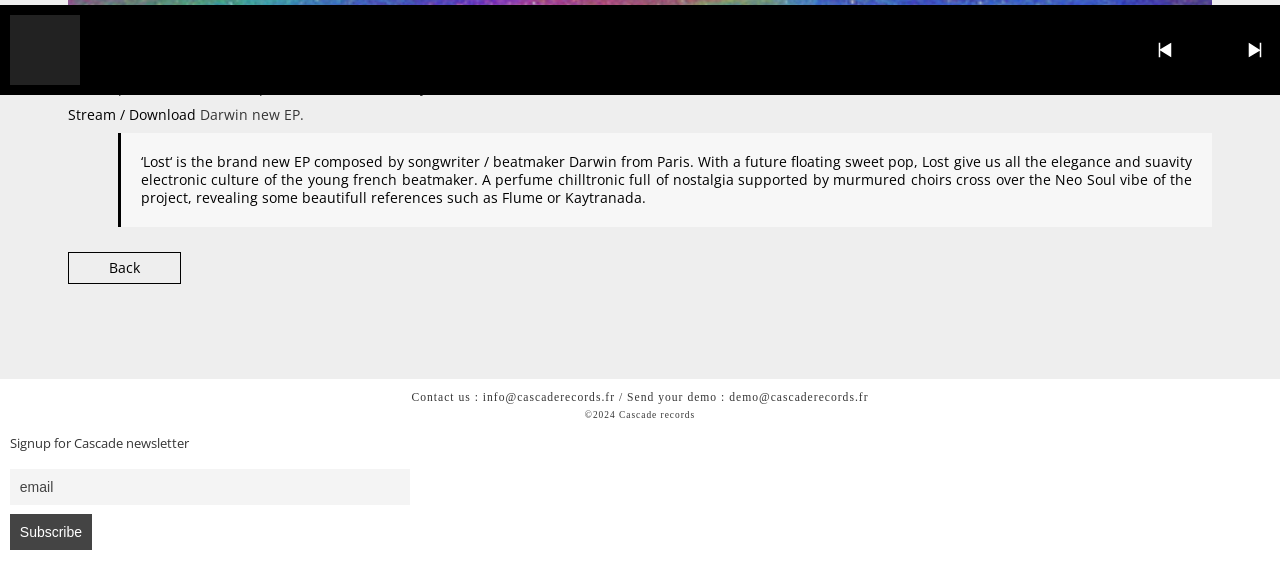Please identify the bounding box coordinates of the clickable element to fulfill the following instruction: "Contact Cascade Records". The coordinates should be four float numbers between 0 and 1, i.e., [left, top, right, bottom].

[0.008, 0.688, 0.992, 0.708]